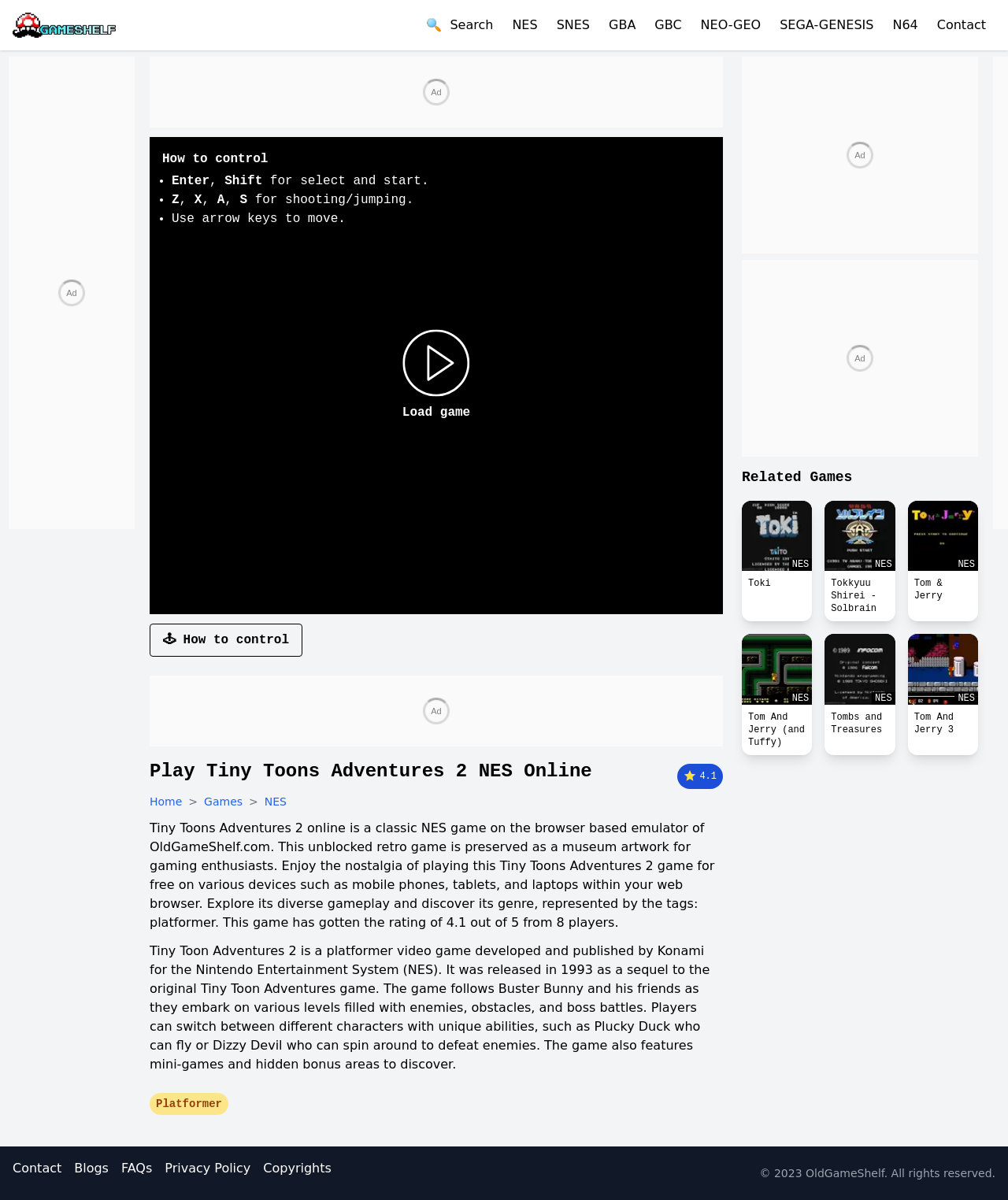Based on the image, provide a detailed response to the question:
What is the genre of Tiny Toons Adventures 2 game?

The genre of the game can be found in the text 'Explore its diverse gameplay and discover its genre, represented by the tags: platformer' and also in the link 'Platformer' located at the bottom of the game description.